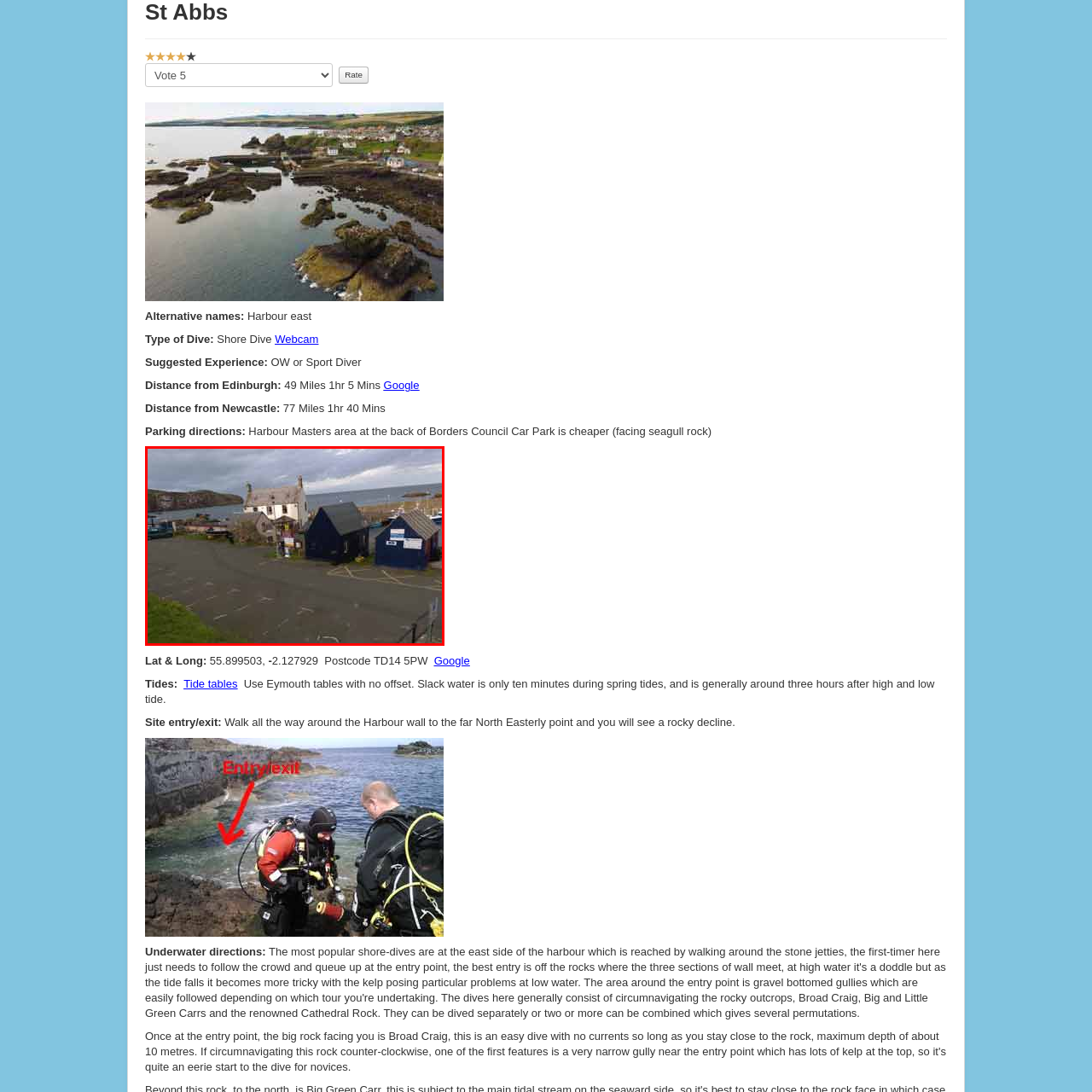What is the main attraction of St Abbs?
Analyze the visual elements found in the red bounding box and provide a detailed answer to the question, using the information depicted in the image.

The caption hints at the local diving opportunities and mentions that St Abbs is known for its scenic diving spots and marine life, suggesting that this is the main attraction of the village.